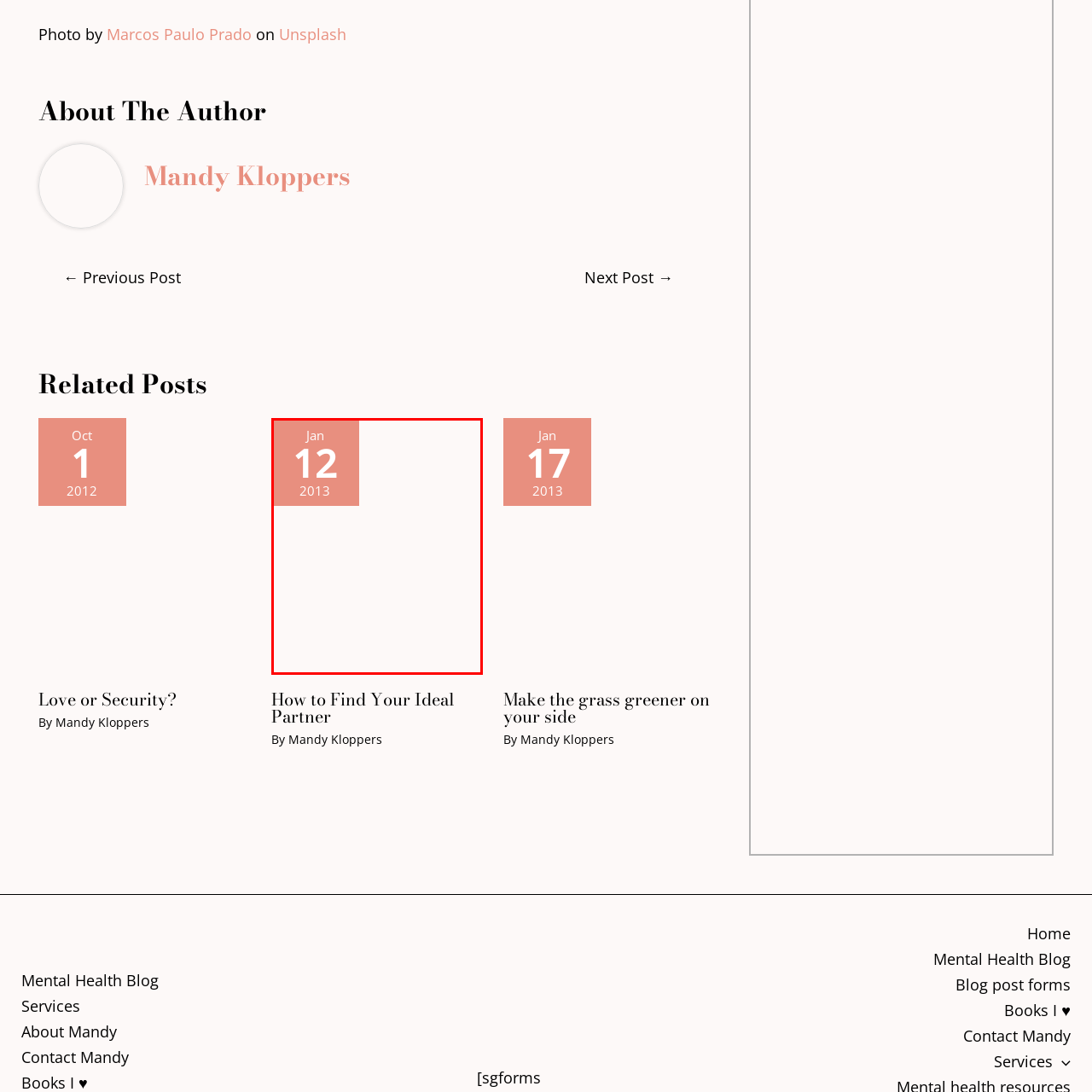What is the background color of the calendar?
Consider the portion of the image within the red bounding box and answer the question as detailed as possible, referencing the visible details.

The calendar page features a soft, salmon-colored background, which provides a subtle and calming tone to the overall design.